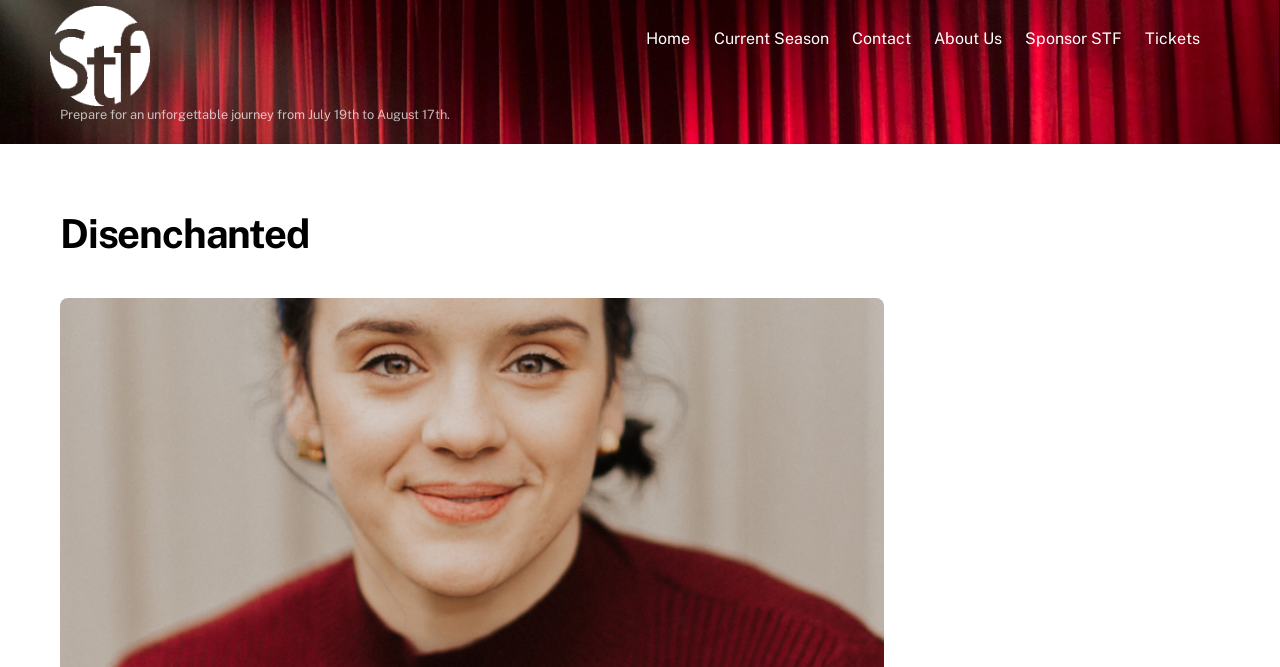What is the name of the play?
Give a thorough and detailed response to the question.

I found the answer by looking at the heading element with the text 'Disenchanted' which is located below the festival logo and description.